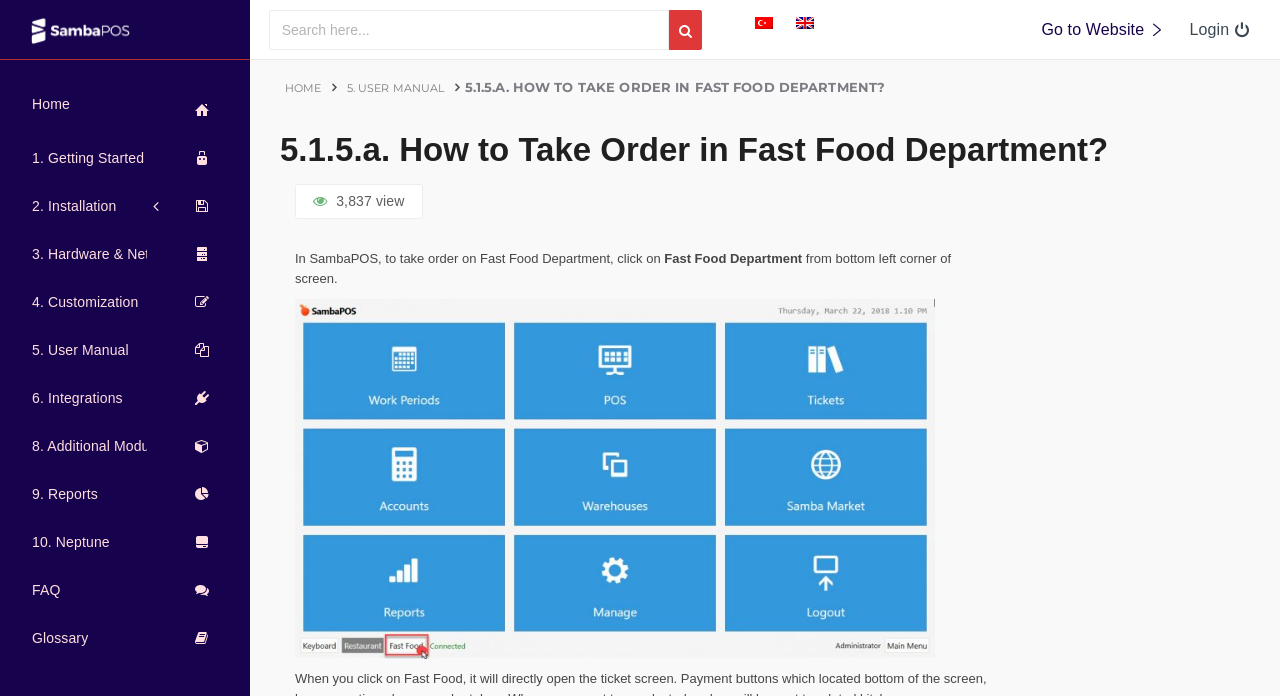How many links are there in the main navigation menu?
Using the image, provide a detailed and thorough answer to the question.

The main navigation menu is located at the top of the webpage, and it contains 10 links, which are 'Home', '1. Getting Started', '2. Installation', '3. Hardware & Network', '4. Customization', '5. User Manual', '6. Integrations', '8. Additional Modules', '9. Reports', and '10. Neptune'.